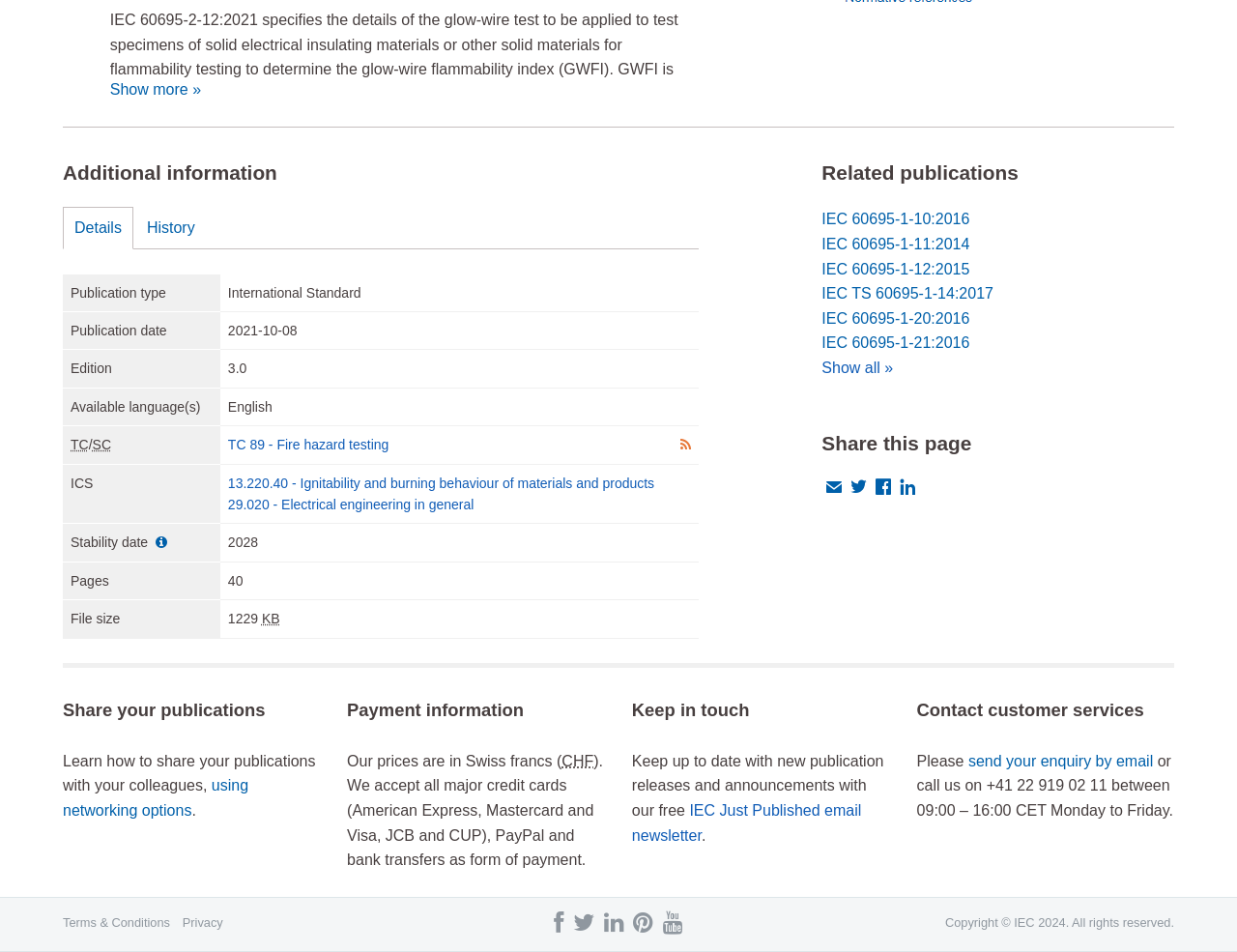Determine the bounding box for the described UI element: "LinkedIn".

[0.484, 0.95, 0.508, 0.987]